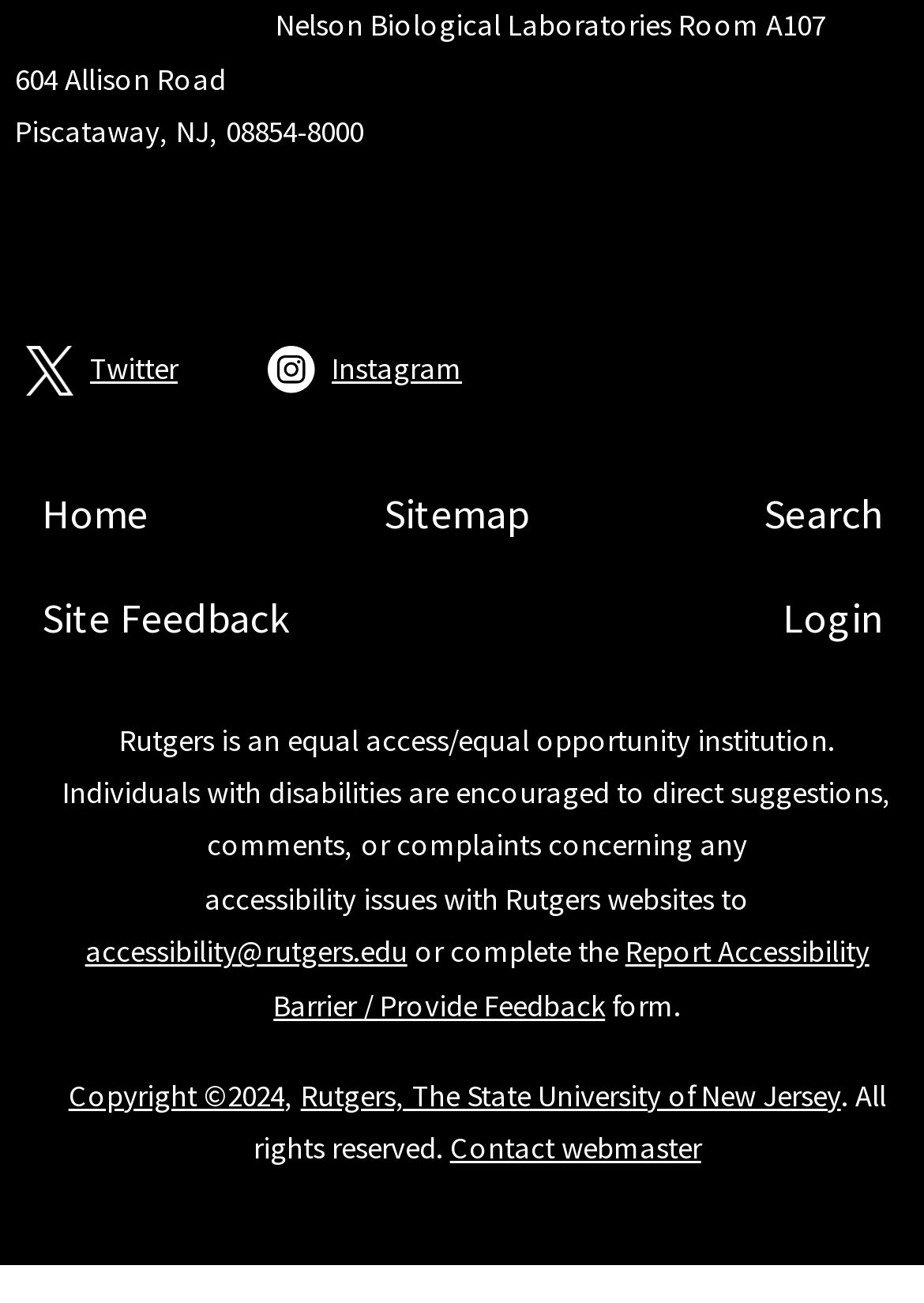How many links are available in the top navigation menu?
Please utilize the information in the image to give a detailed response to the question.

In the top section of the webpage, there are four links: 'Home', 'Sitemap', 'Search', and 'Site Feedback'. These links are part of the top navigation menu.